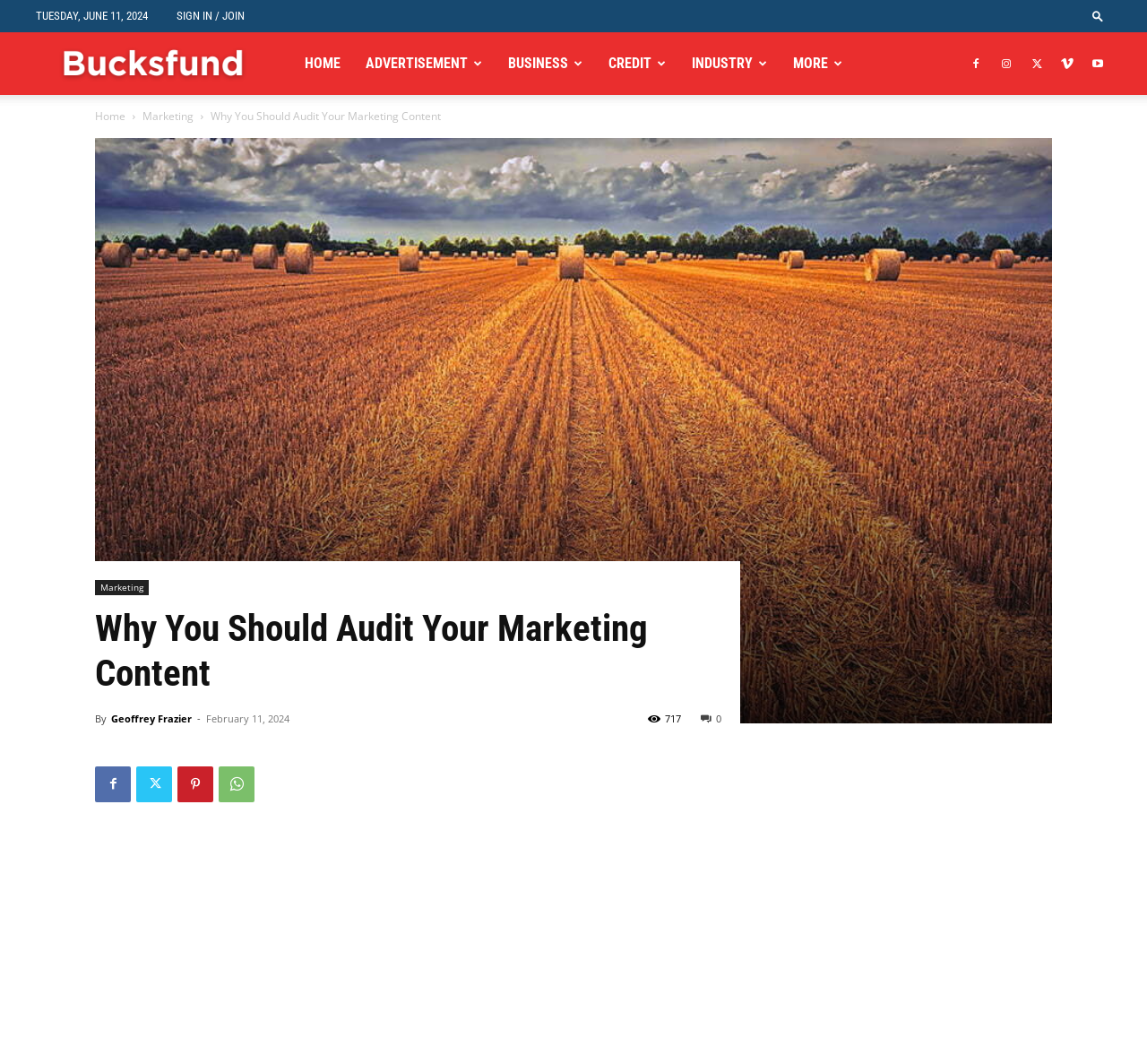Indicate the bounding box coordinates of the element that must be clicked to execute the instruction: "Sign in or join". The coordinates should be given as four float numbers between 0 and 1, i.e., [left, top, right, bottom].

[0.154, 0.008, 0.213, 0.021]